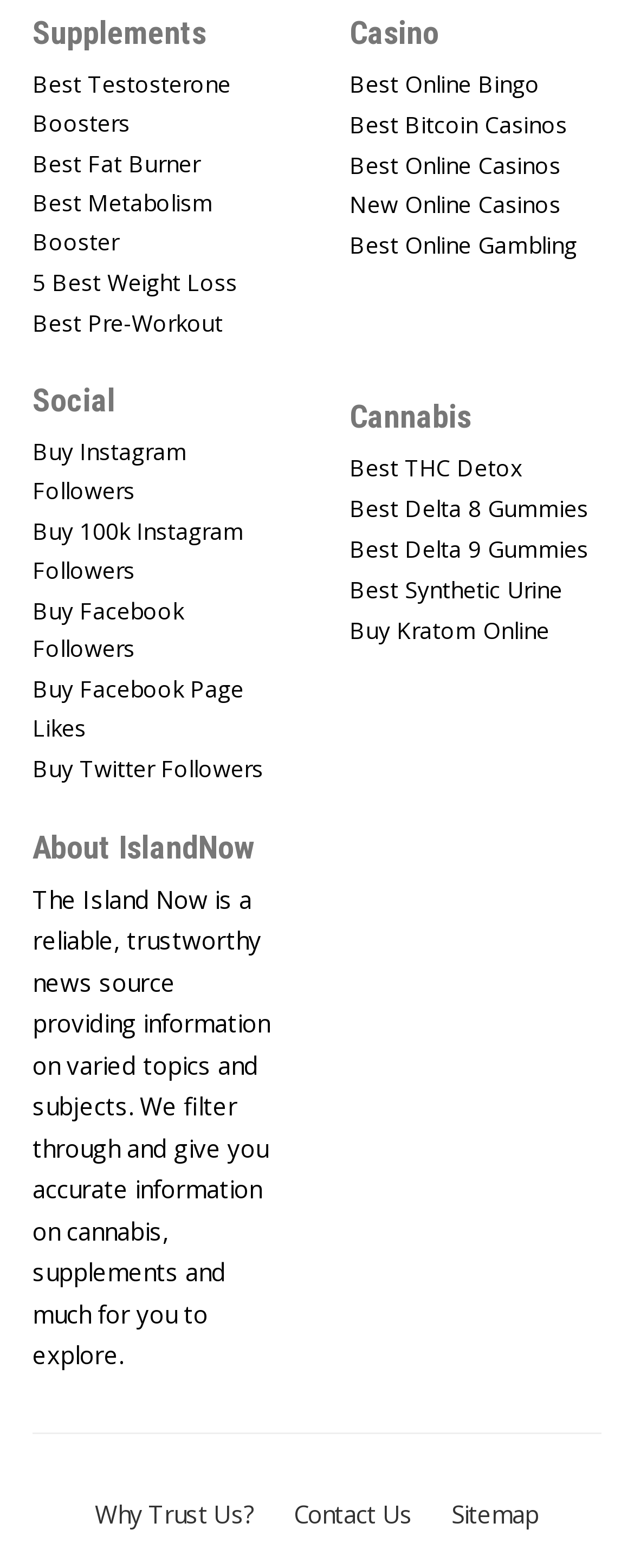Please look at the image and answer the question with a detailed explanation: What is the purpose of the 'About IslandNow' section?

The 'About IslandNow' section has a static text describing IslandNow as a reliable news source, indicating that the purpose of this section is to provide information about the website itself.